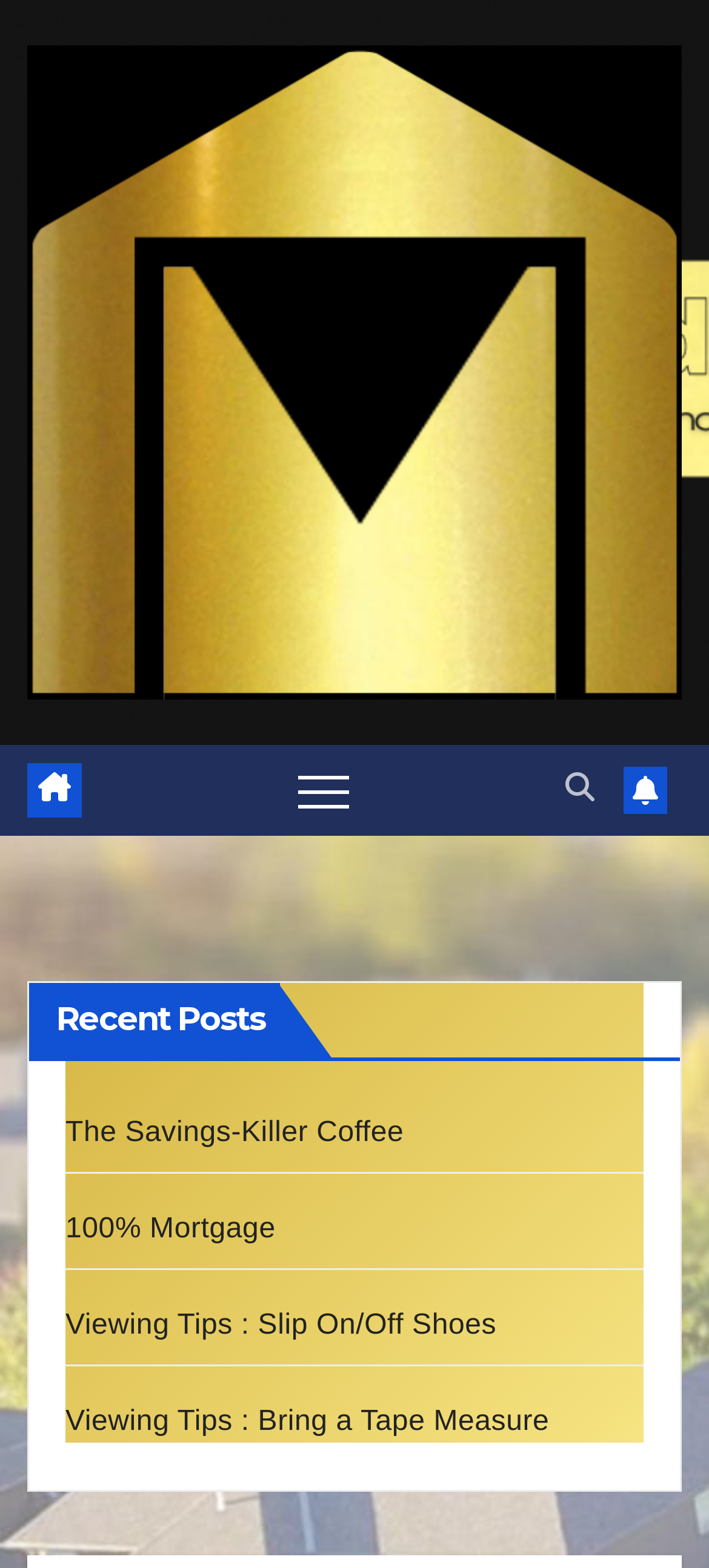How many recent posts are listed?
Answer the question with detailed information derived from the image.

I counted the number of links under the 'Recent Posts' heading, which are 'The Savings-Killer Coffee', '100% Mortgage', 'Viewing Tips : Slip On/Off Shoes', 'Viewing Tips : Bring a Tape Measure', totaling 5 recent posts.